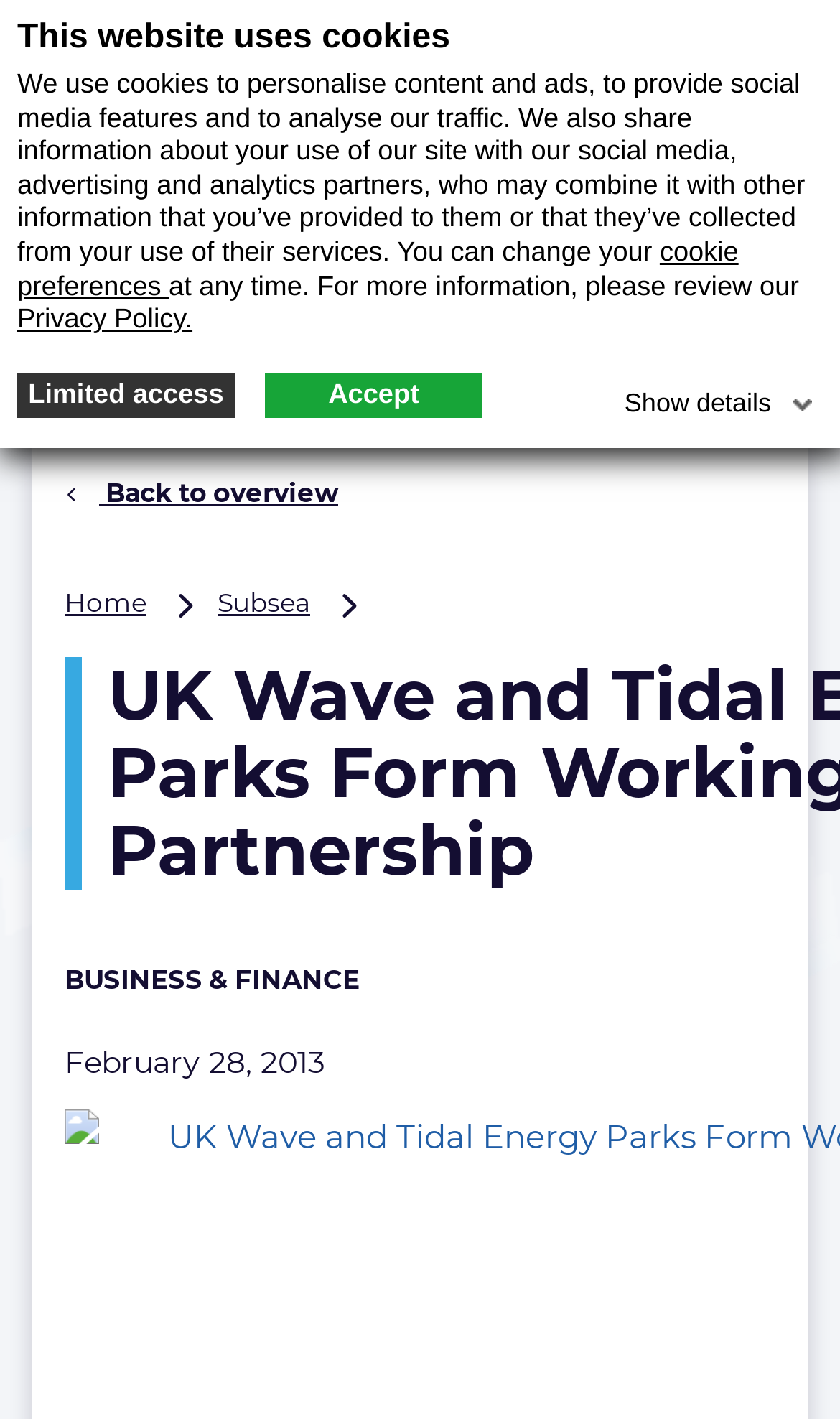Determine the main headline from the webpage and extract its text.

UK Wave and Tidal Energy Parks Form Working Partnership